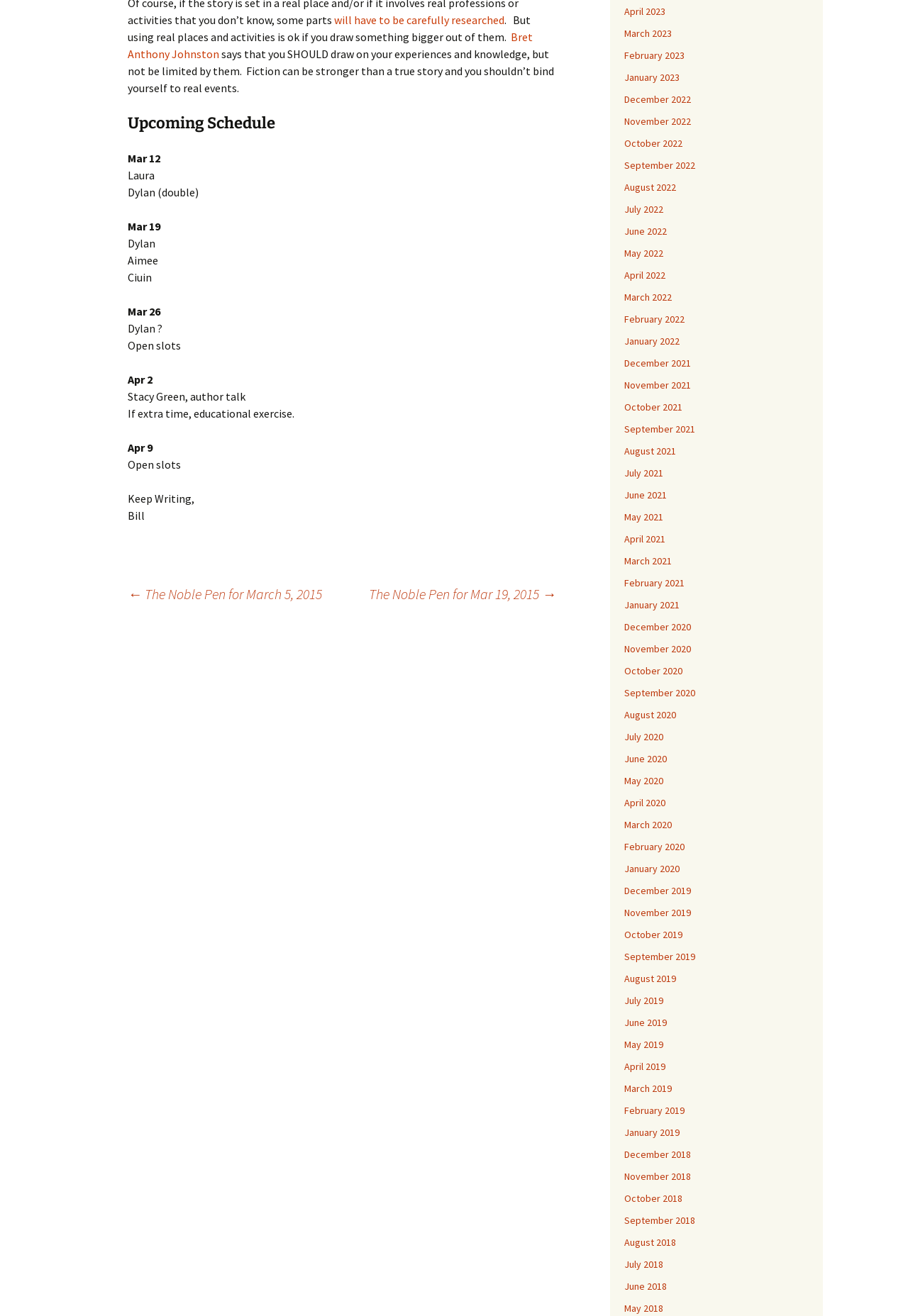Determine the bounding box coordinates of the UI element described by: "July 2018".

[0.688, 0.956, 0.73, 0.966]